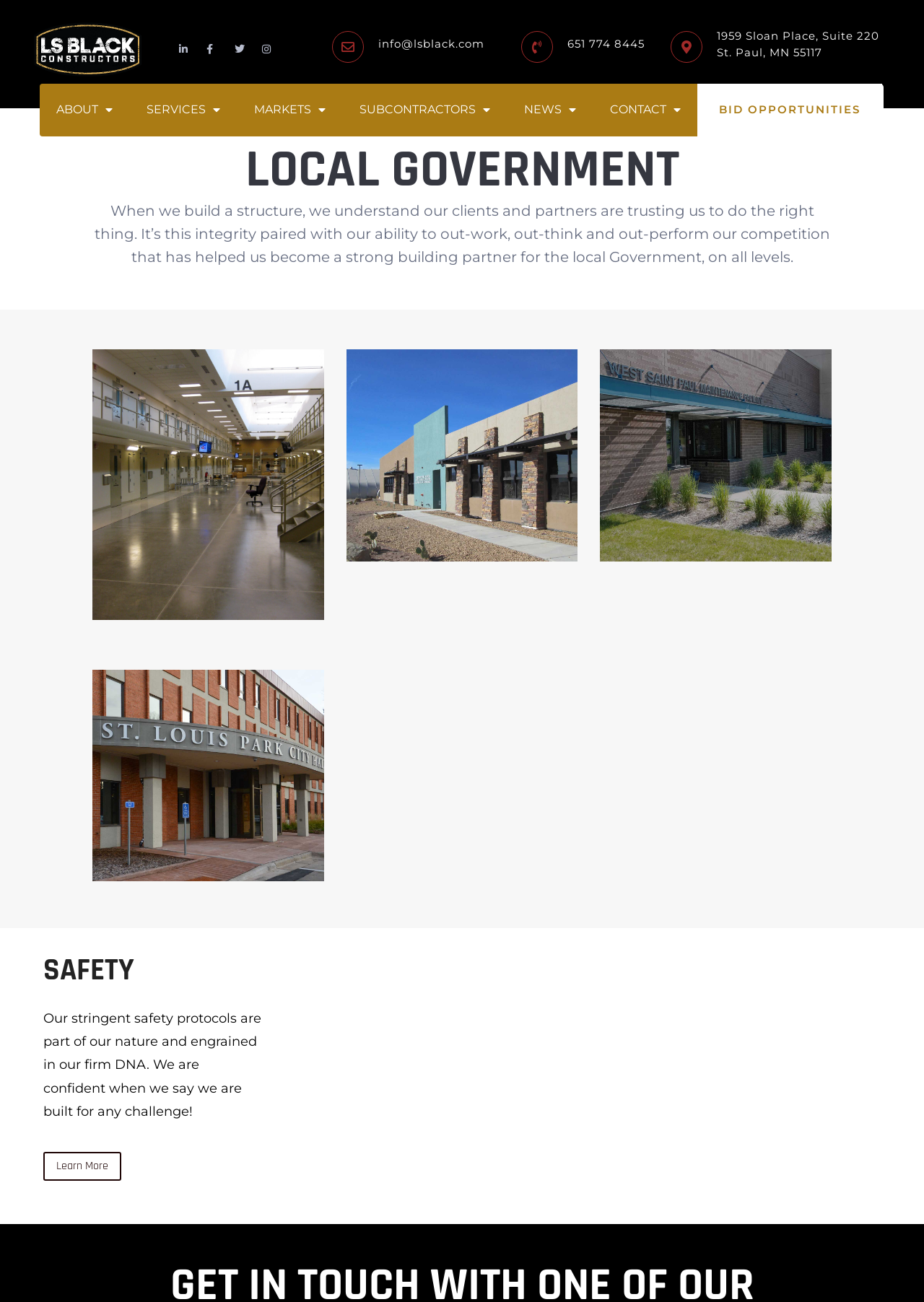What is the address of the company?
Could you give a comprehensive explanation in response to this question?

I found the address by looking at the links on the webpage, specifically the one with the text '1959 Sloan Place, Suite 220 St. Paul, MN 55117'.